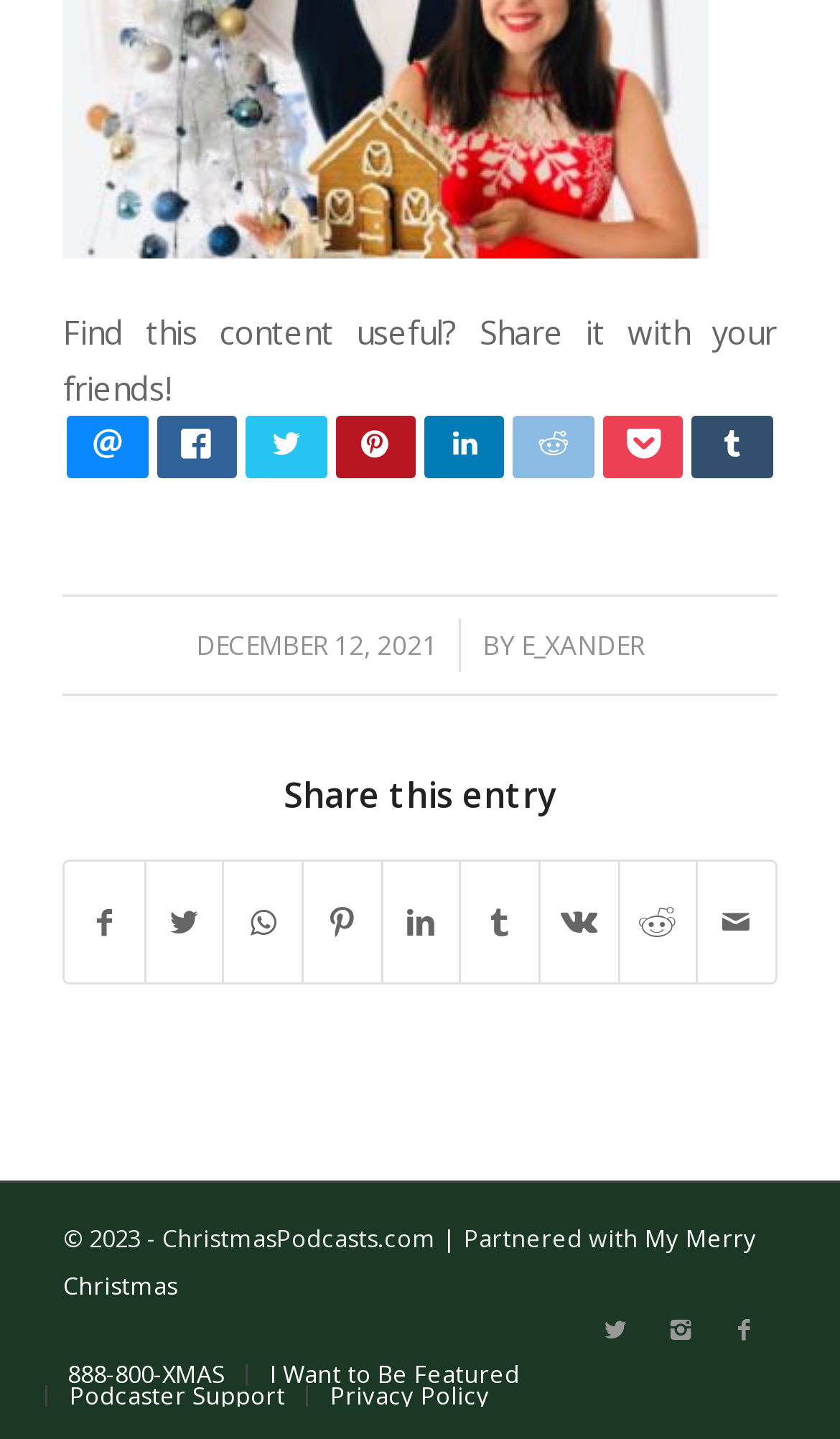Based on the image, give a detailed response to the question: What is the phone number for featured podcasters?

I found the phone number by looking at the link element with the content '888-800-XMAS' which is located at the bottom of the webpage.